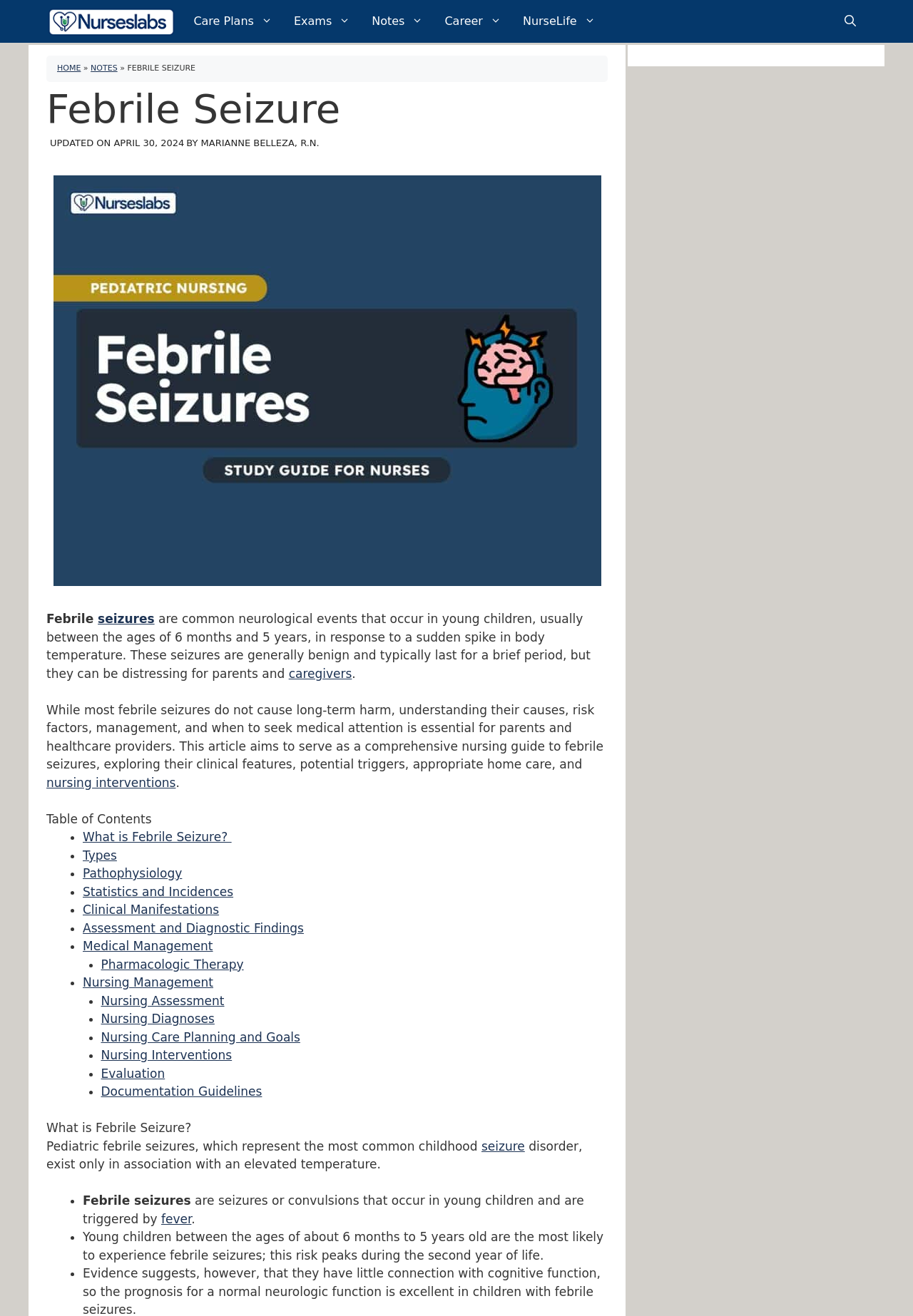Create an in-depth description of the webpage, covering main sections.

The webpage is about Febrile Seizure Nursing Care Planning and Management, with a focus on providing a comprehensive guide for nurses and healthcare providers. At the top of the page, there is a navigation bar with links to "Nurseslabs", "Care Plans", "Exams", "Notes", "Career", and "NurseLife". On the right side of the navigation bar, there is a search button.

Below the navigation bar, there is a header section with a link to "HOME" and a breadcrumb trail indicating the current page is "FEBRILE SEIZURE". The header section also displays the update date and time, "APRIL 30, 2024", and the author's name, "MARIANNE BELLEZA, R.N.".

The main content of the page is divided into sections, starting with an introduction to febrile seizures, which are defined as seizures or convulsions that occur in young children triggered by fever. The introduction is followed by a table of contents with links to various sections, including "What is Febrile Seizure?", "Types", "Pathophysiology", and others.

The page has a total of 14 sections, each with a heading and a list of subtopics. The sections cover topics such as the clinical features, risk factors, management, and nursing interventions for febrile seizures. The content is presented in a clear and organized manner, with headings, subheadings, and bullet points used to break up the text and make it easier to read.

There are no images on the page, but there are several links to other resources and references throughout the content. The page appears to be a comprehensive resource for nurses and healthcare providers looking to learn more about febrile seizures and how to manage them.